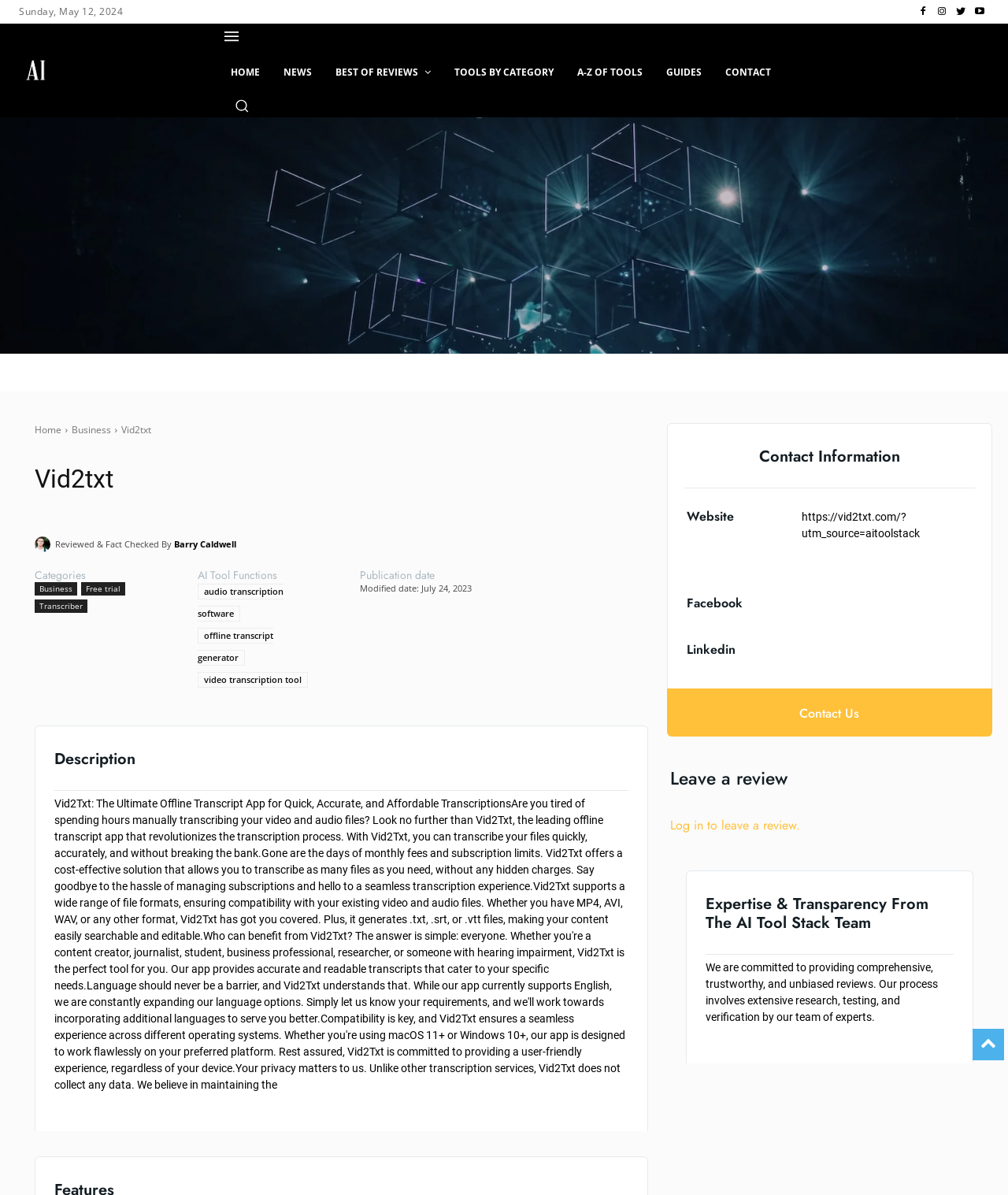Please answer the following question using a single word or phrase: 
What is the name of the logo at the top left of the webpage?

AI Tool Stack Logo